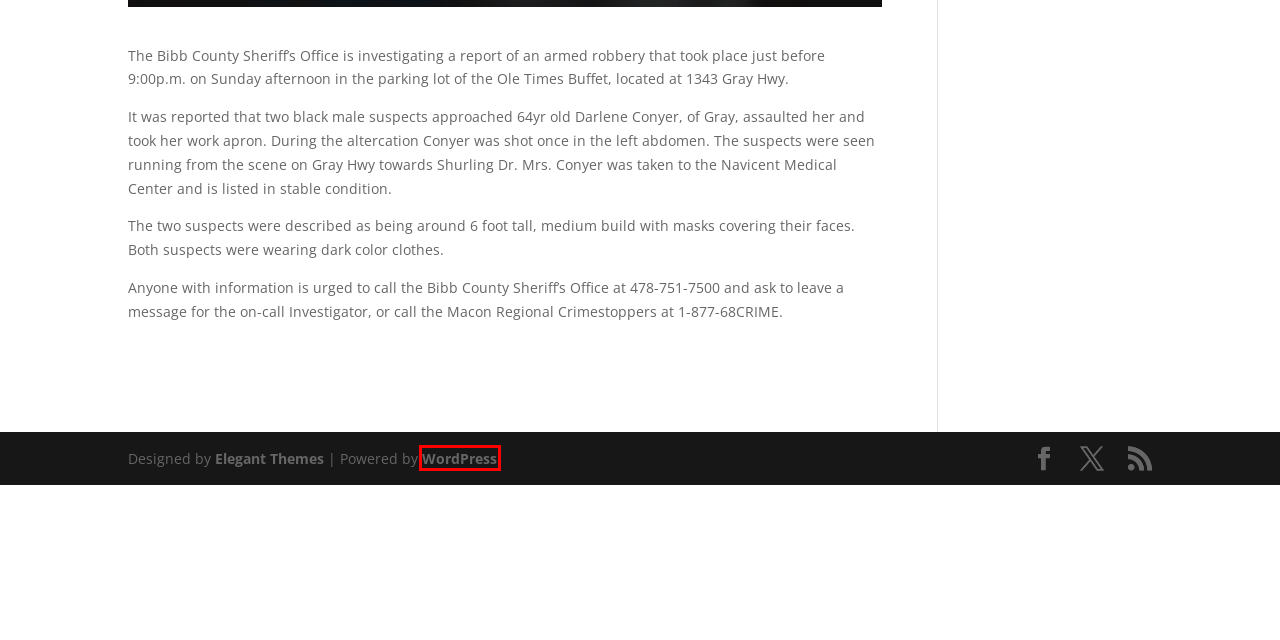Inspect the screenshot of a webpage with a red rectangle bounding box. Identify the webpage description that best corresponds to the new webpage after clicking the element inside the bounding box. Here are the candidates:
A. Employment | bibbsheriff.us
B. Blog Tool, Publishing Platform, and CMS – WordPress.org
C. bibbsheriff.us
D. bibbsheriff.us | The Bibb County Sheriff's Office Official Website
E. | bibbsheriff.us
F. Uncategorized | bibbsheriff.us
G. admin | bibbsheriff.us
H. The Most Popular WordPress Themes In The World

B